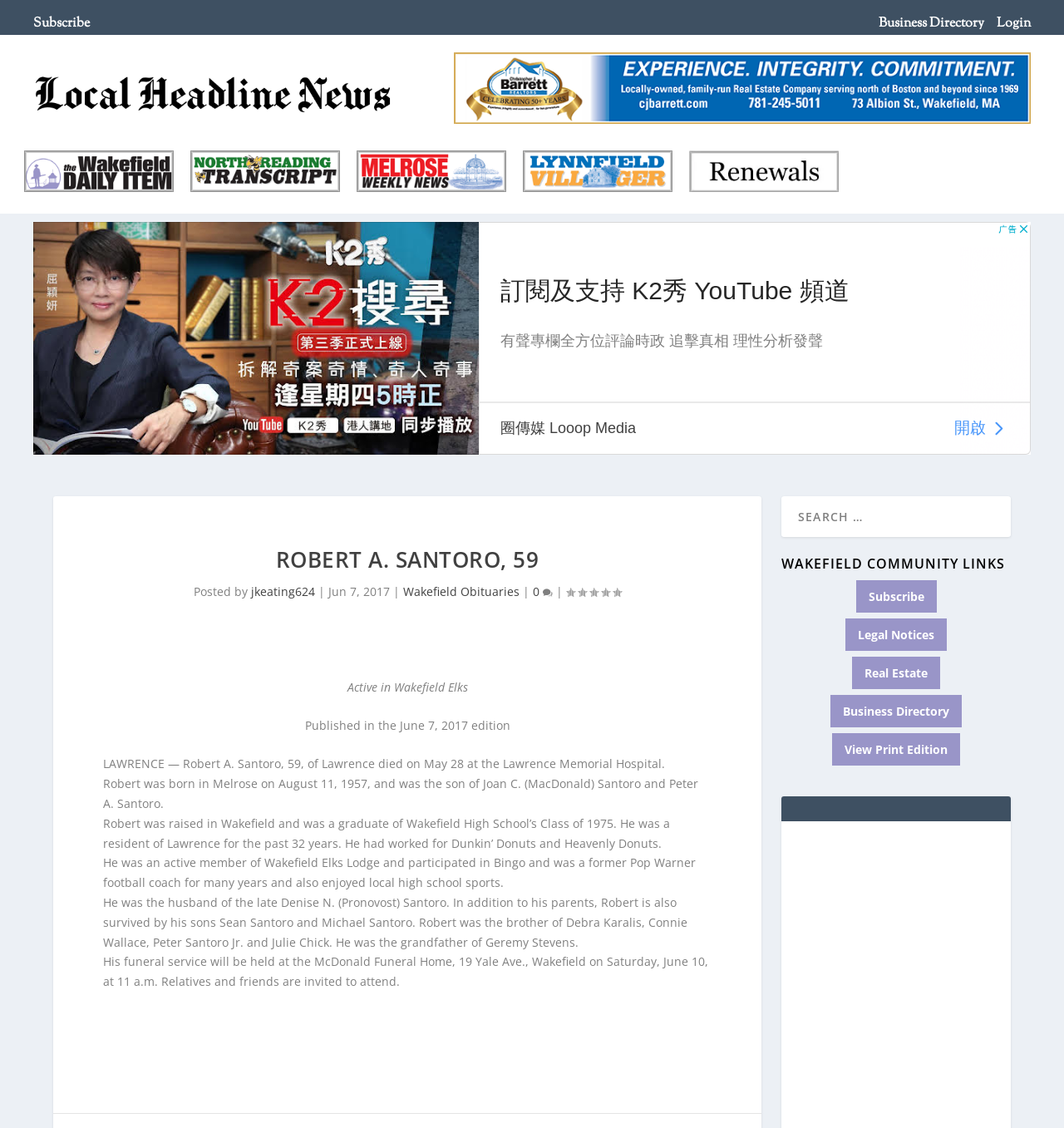Please determine the bounding box coordinates of the element's region to click for the following instruction: "Search for something".

[0.734, 0.44, 0.95, 0.476]